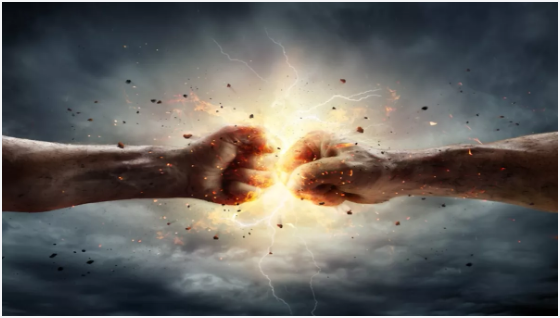Describe all the elements and aspects of the image comprehensively.

The image depicts a dramatic and intense clash between two powerful fists, appearing to collide with explosive energy at the center. Surrounding the point of impact are bright bursts of light and sparks, reminiscent of a cosmic explosion, symbolizing conflict and the struggle between traditional data centers and cloud technologies. The dark, stormy backdrop enhances the sense of tension and impending confrontation, reflecting the theme of security in the evolving landscape of data management discussed in the article titled "Exclusive interview: Traditional data centers VS cloud - which is more secure?" This visual metaphor underscores the critical debate in the tech industry about the safety and reliability of competing data solutions.